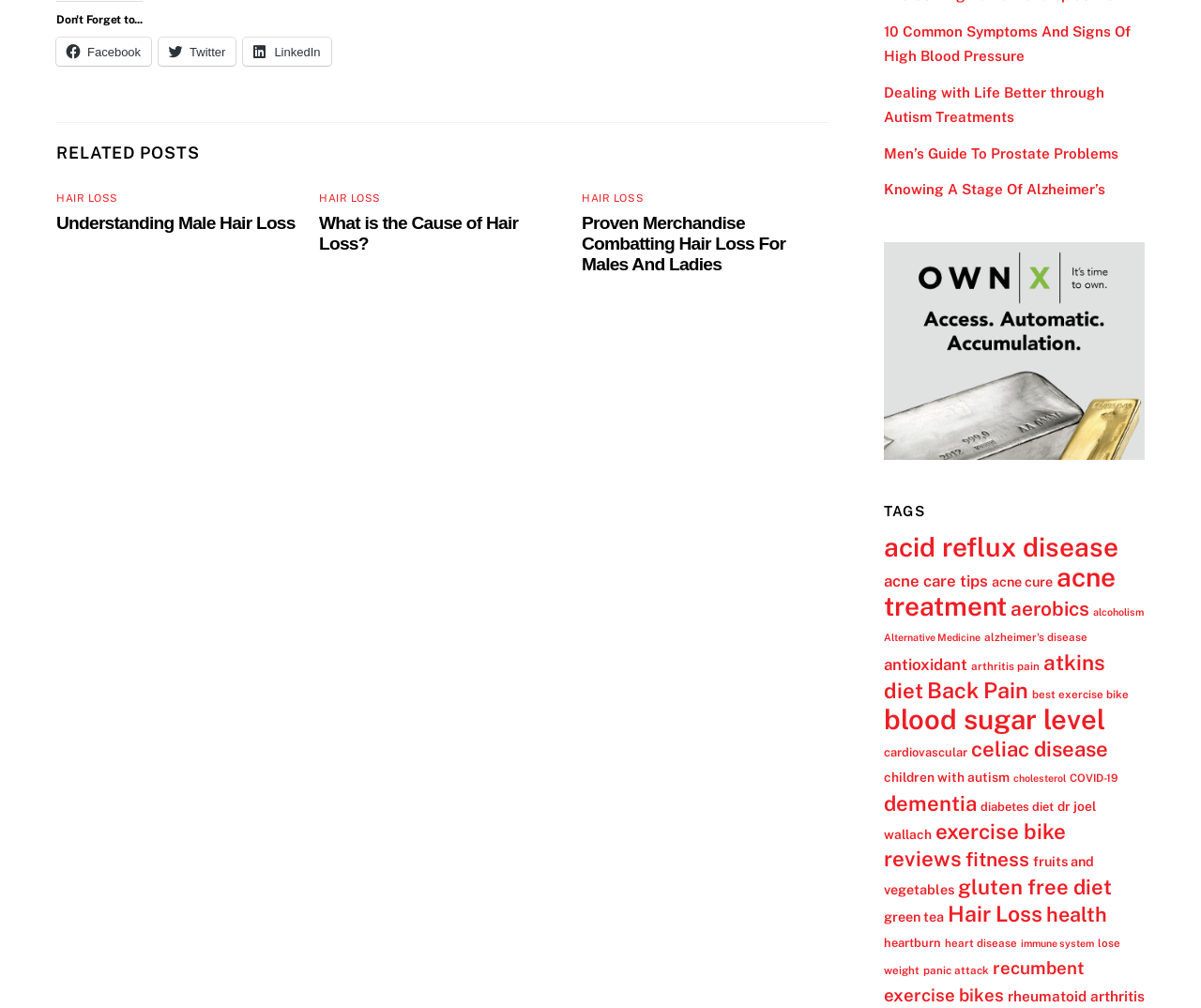Find the bounding box coordinates of the element's region that should be clicked in order to follow the given instruction: "Read about Understanding Male Hair Loss". The coordinates should consist of four float numbers between 0 and 1, i.e., [left, top, right, bottom].

[0.047, 0.211, 0.253, 0.232]